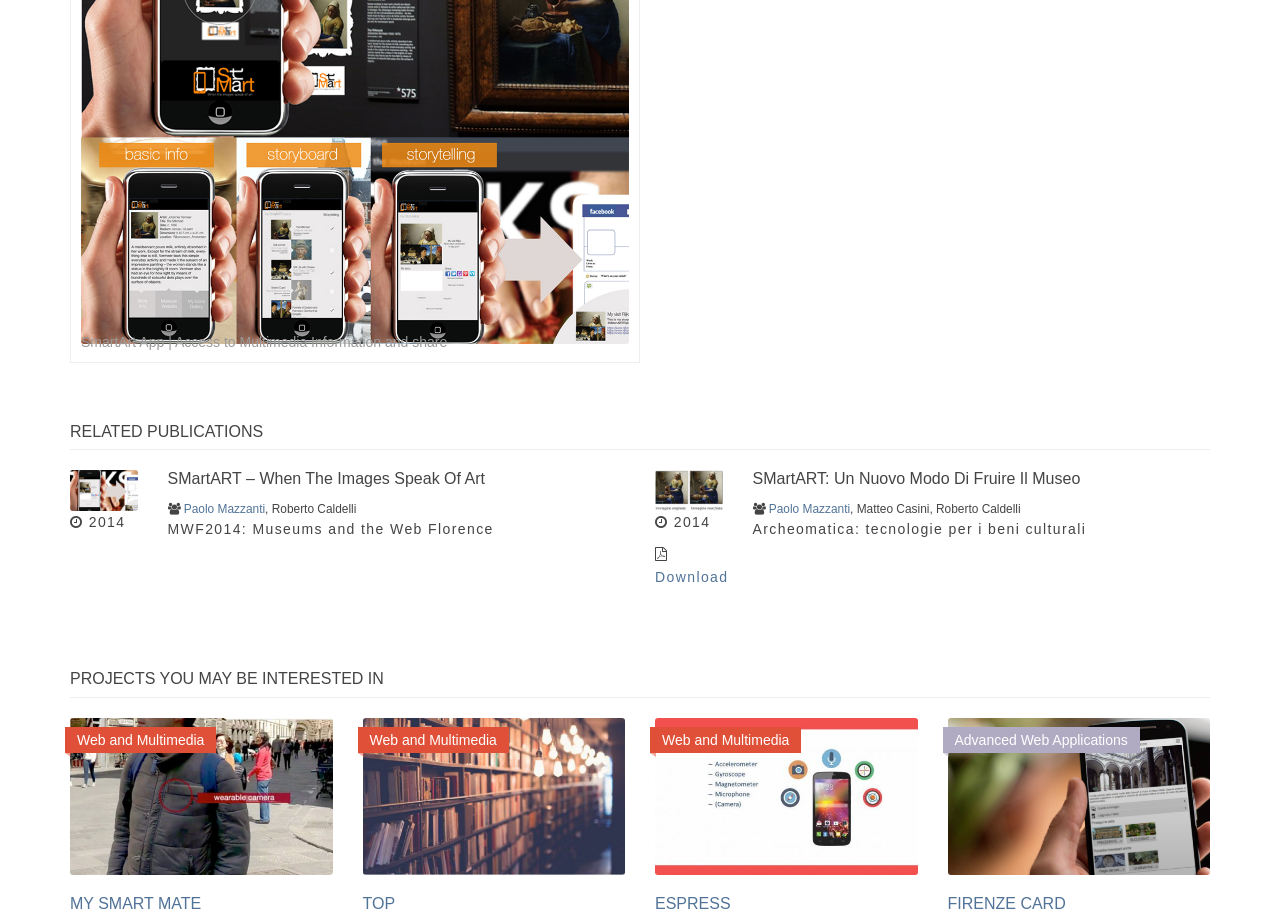Review the image closely and give a comprehensive answer to the question: How many authors are there for the publication 'SMartART: Un Nuovo Modo Di Fruire Il Museo'?

I found the publication 'SMartART: Un Nuovo Modo Di Fruire Il Museo' by looking at the heading element [200]. The authors 'Paolo Mazzanti', 'Matteo Casini', and 'Roberto Caldelli' are mentioned next to the publication title, which suggests there are three authors.